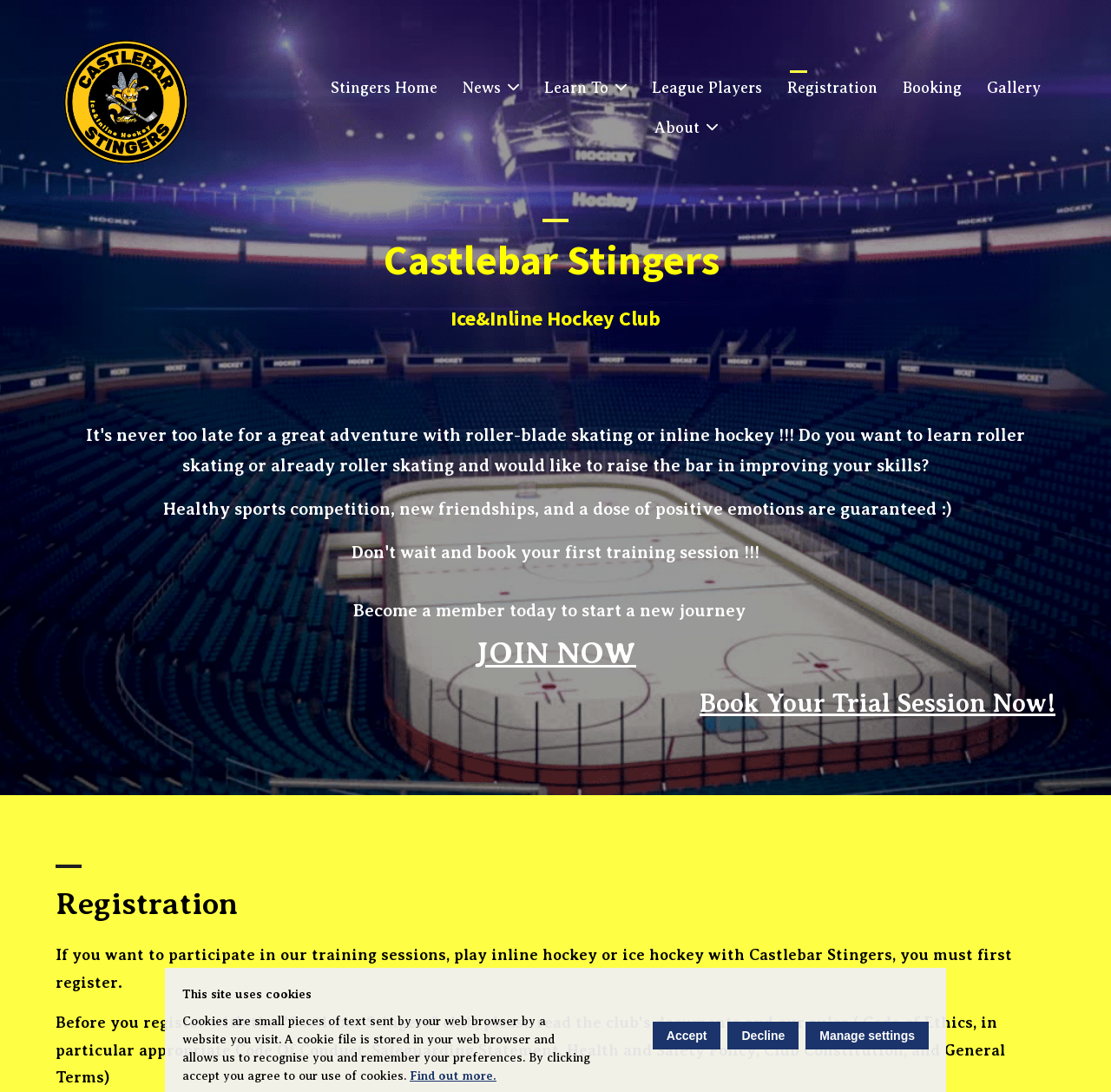Find the bounding box coordinates for the element that must be clicked to complete the instruction: "Book a trial session". The coordinates should be four float numbers between 0 and 1, indicated as [left, top, right, bottom].

[0.63, 0.63, 0.95, 0.657]